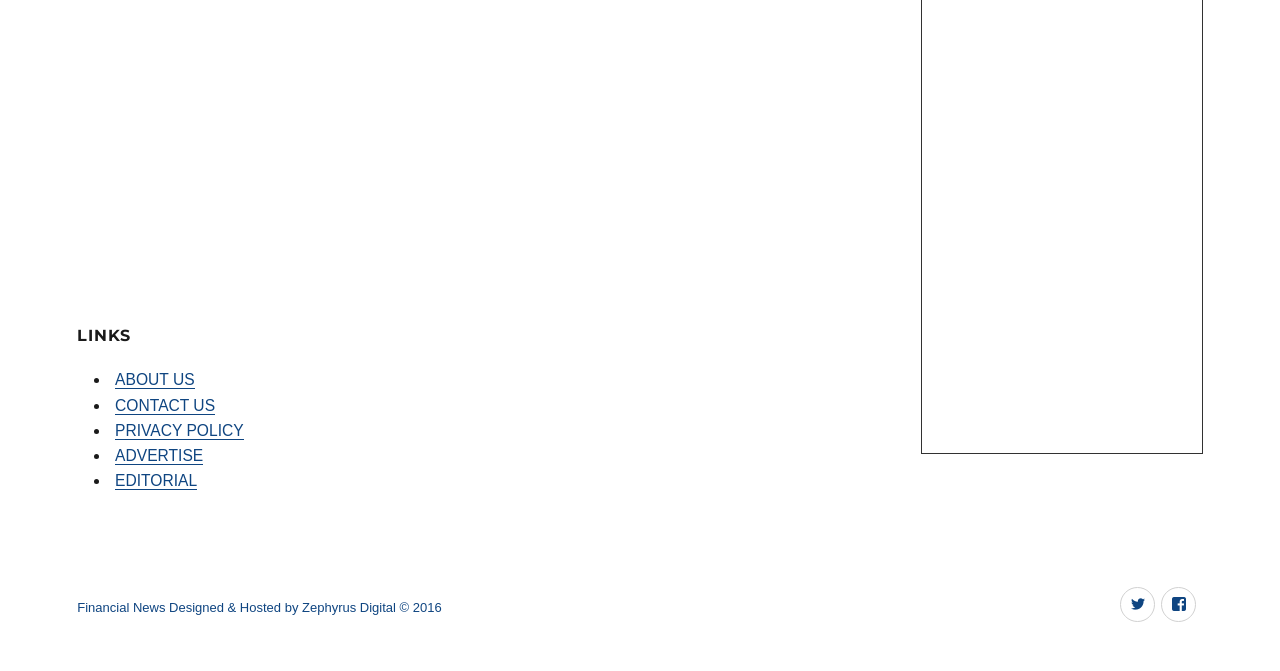Answer the question in one word or a short phrase:
What type of news is mentioned on the webpage?

Financial News